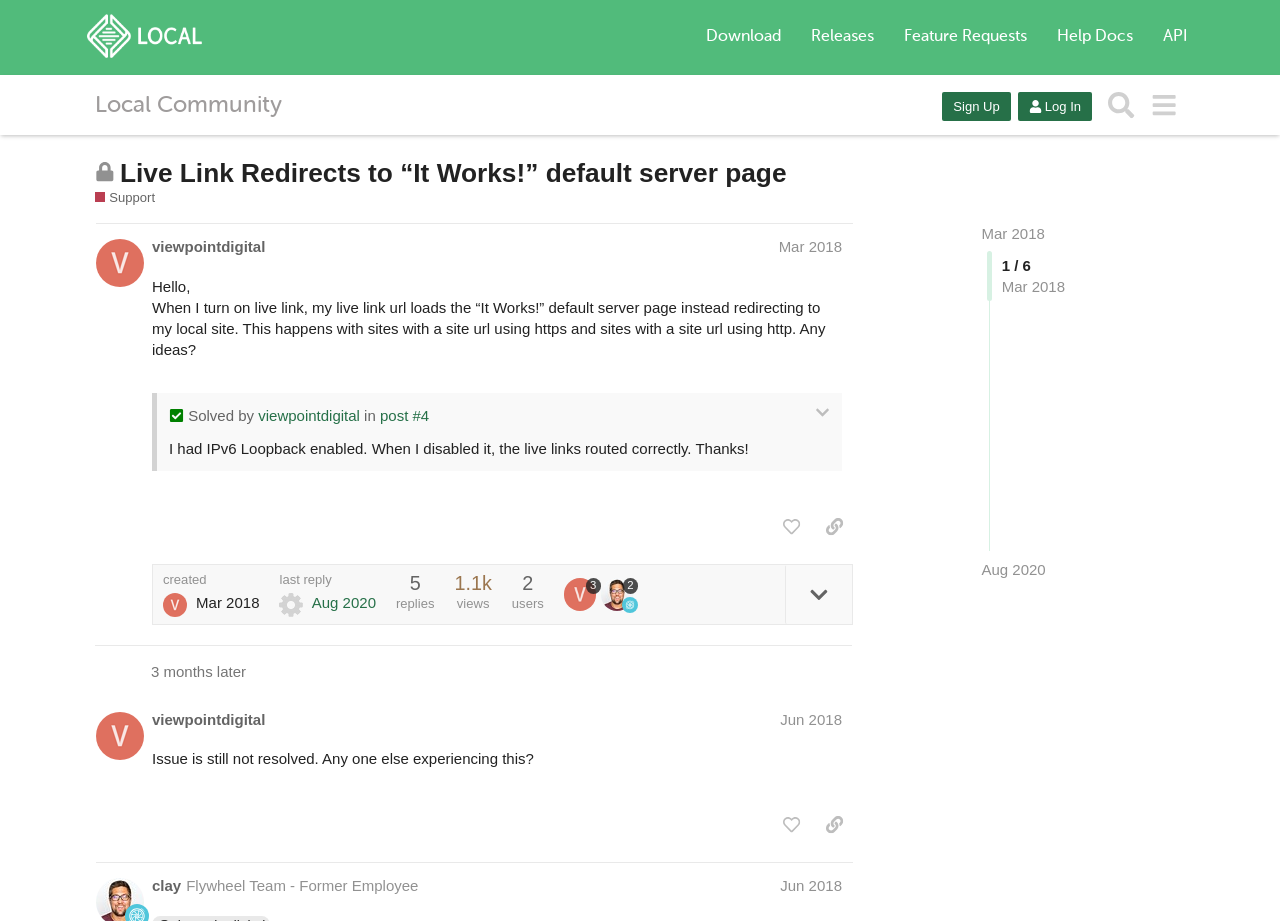Can you find the bounding box coordinates for the element to click on to achieve the instruction: "Read the article 'Coastal Retreat: Nautical Stripe Rug'"?

None